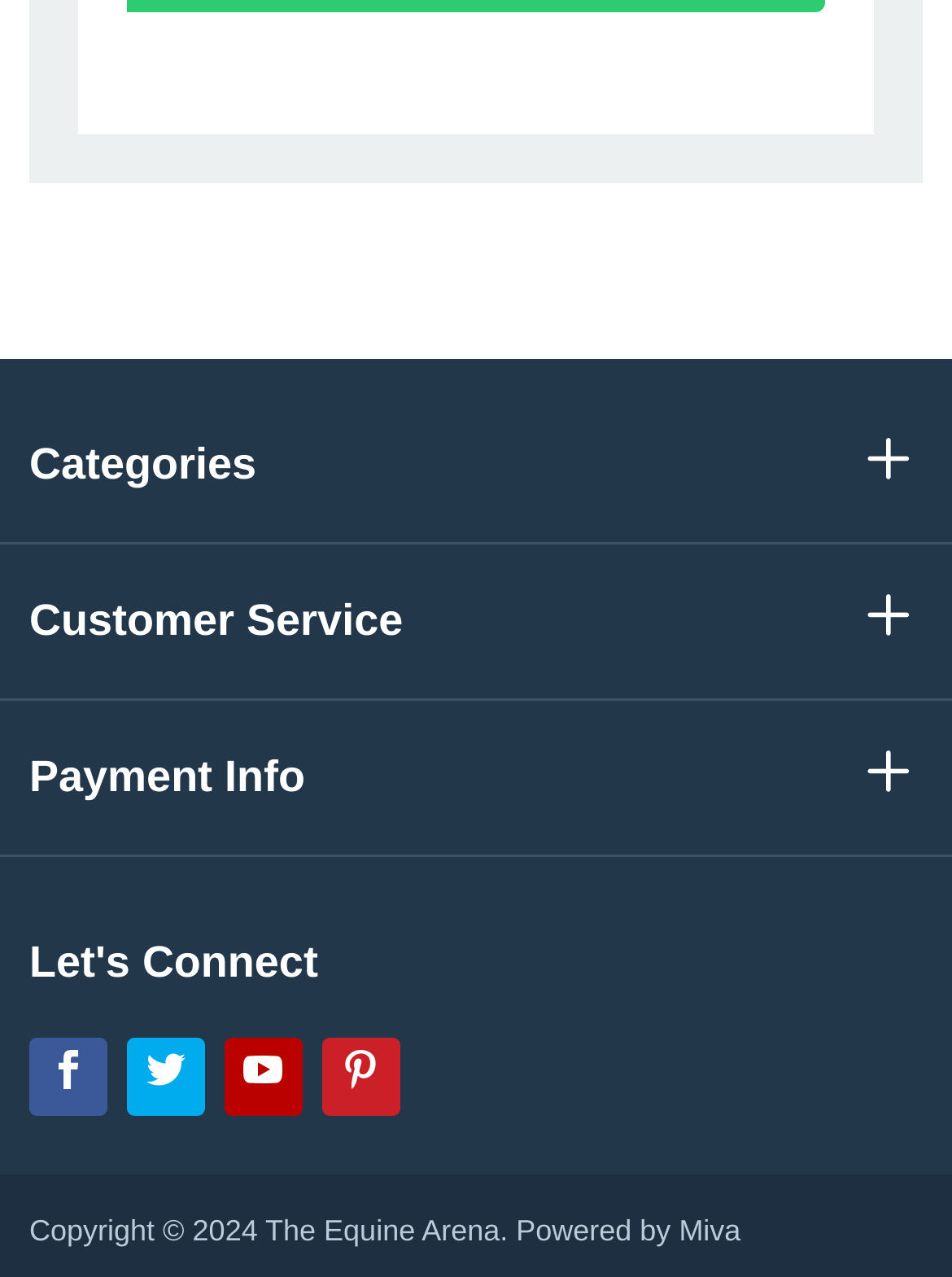Could you please study the image and provide a detailed answer to the question:
What is the name of the company that powered the webpage?

The company that powered the webpage is Miva, as mentioned at the bottom of the webpage, where it says 'Powered by Miva'.